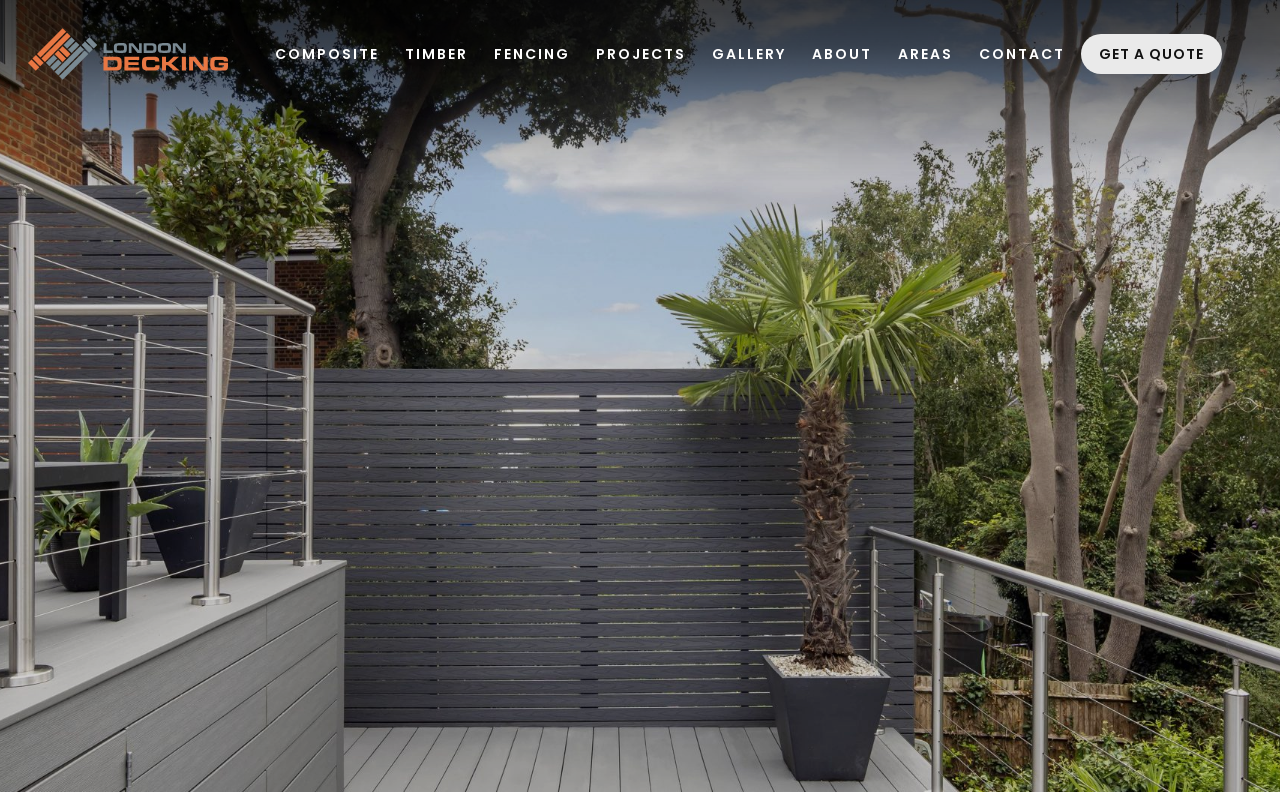What type of decking does the company install?
Using the image, answer in one word or phrase.

Composite and timber